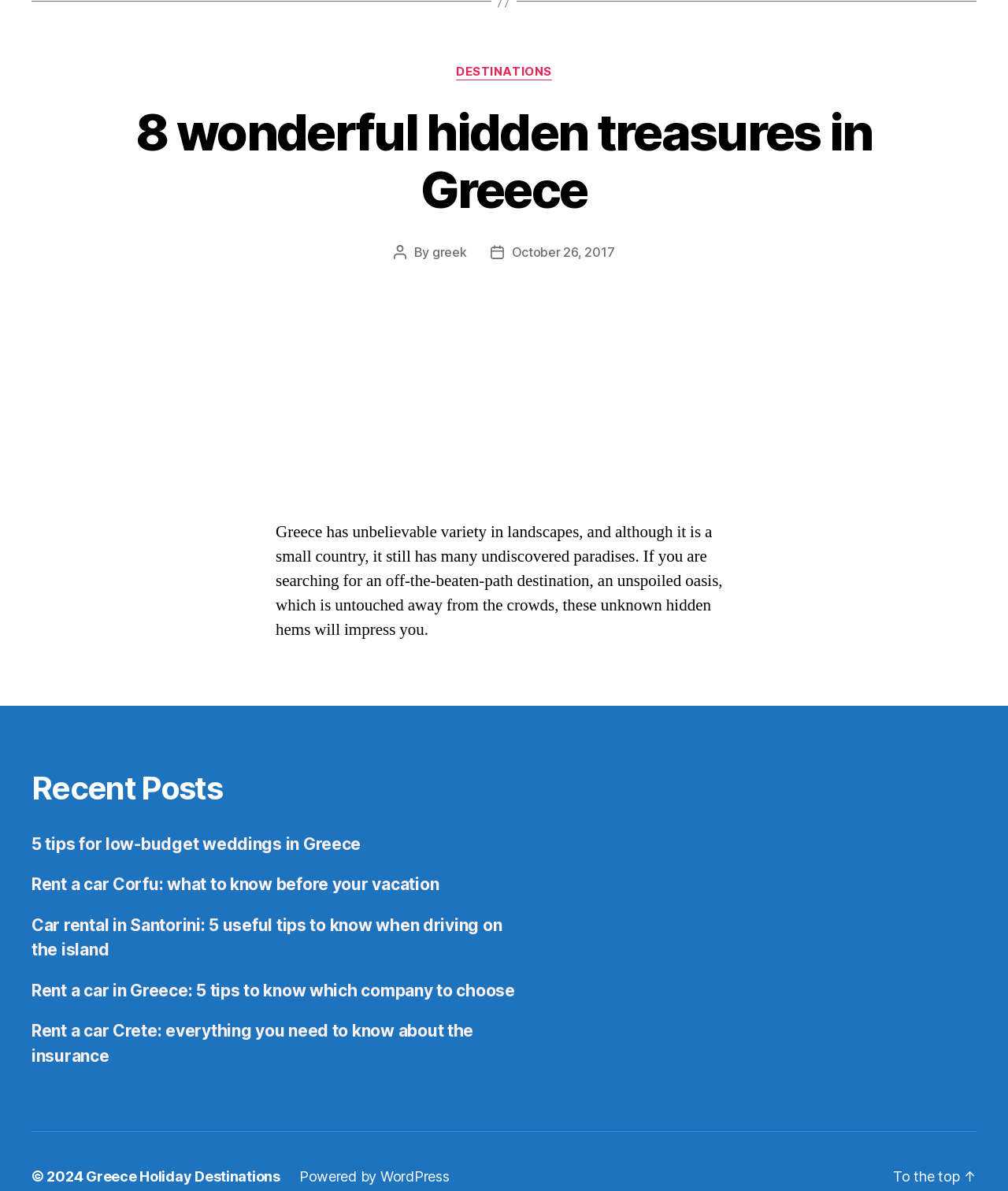Please indicate the bounding box coordinates of the element's region to be clicked to achieve the instruction: "Read the article '8 wonderful hidden treasures in Greece'". Provide the coordinates as four float numbers between 0 and 1, i.e., [left, top, right, bottom].

[0.109, 0.087, 0.891, 0.184]